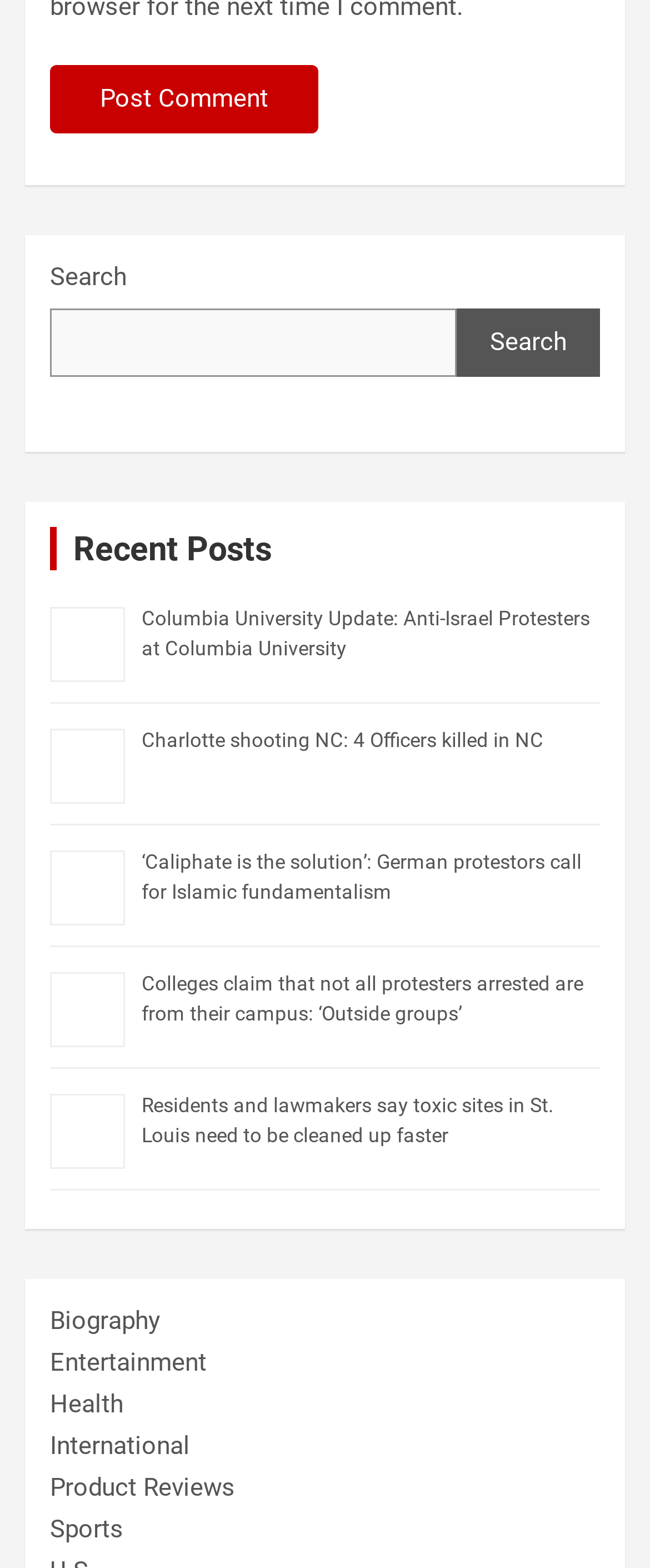Identify the bounding box coordinates of the area you need to click to perform the following instruction: "Click the HOME link".

None